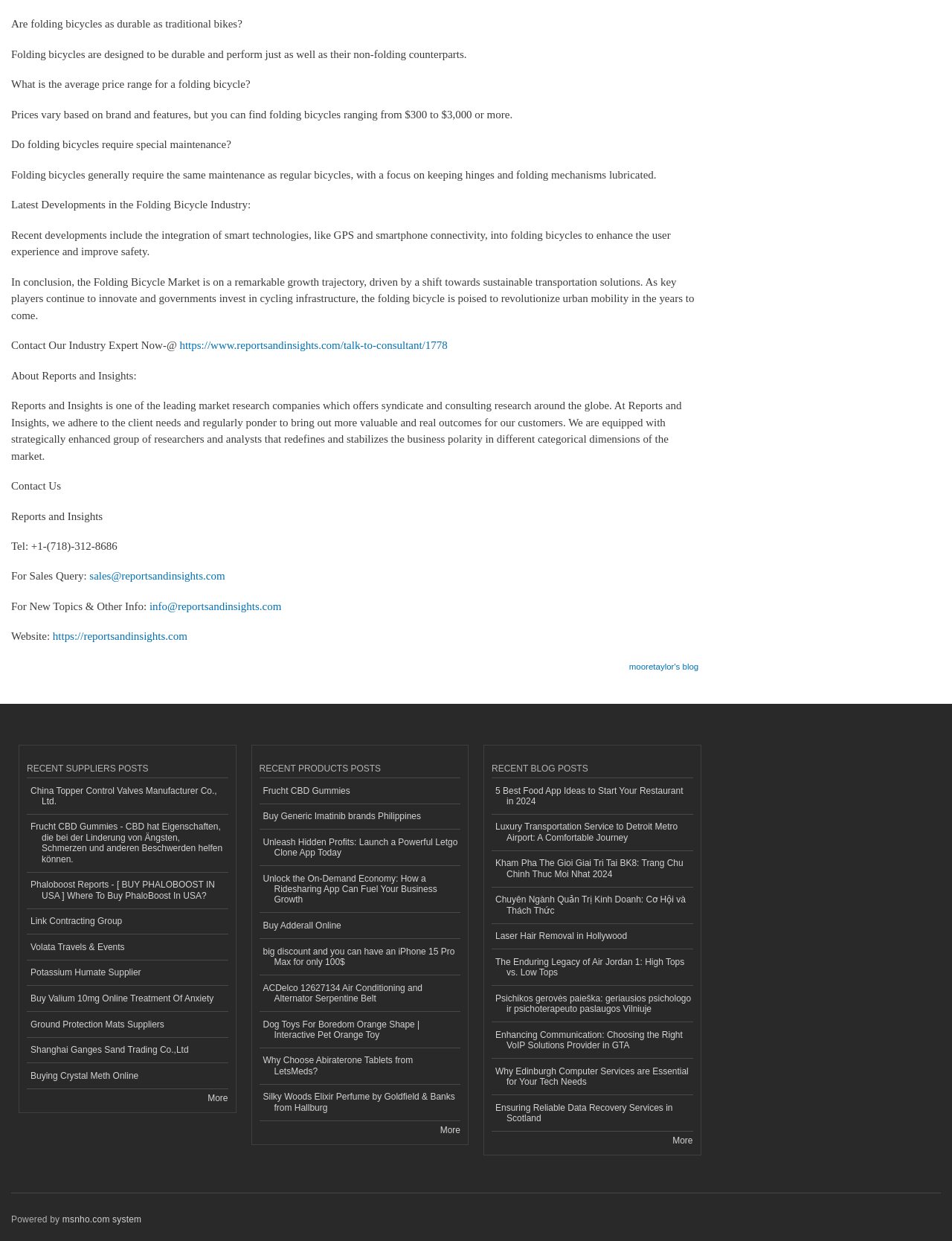Look at the image and write a detailed answer to the question: 
What is the price range of folding bicycles?

According to the text, the prices of folding bicycles vary based on brand and features, but they can be found ranging from $300 to $3,000 or more.